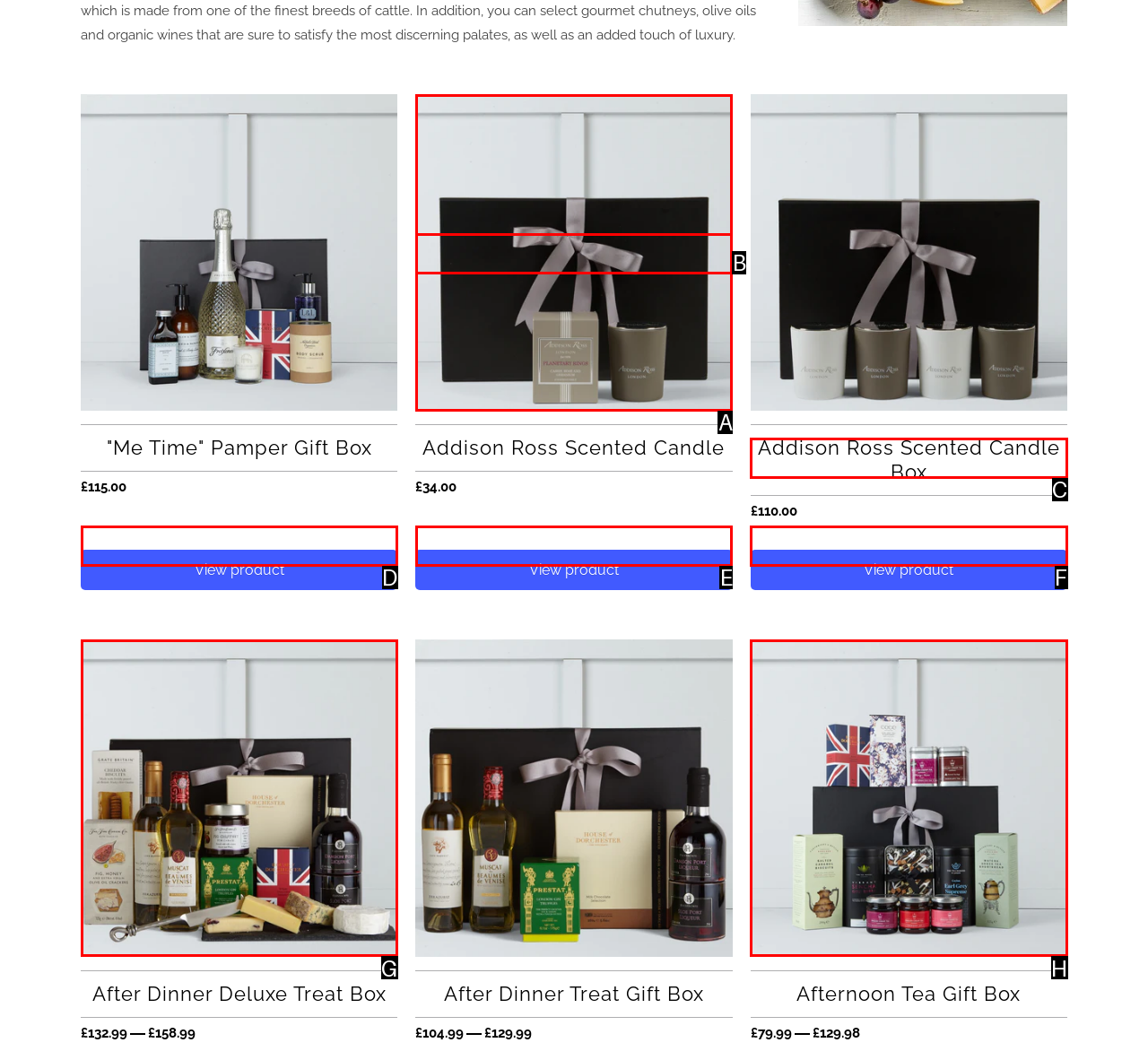Find the HTML element that suits the description: View product
Indicate your answer with the letter of the matching option from the choices provided.

F